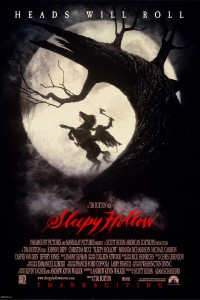Write a descriptive caption for the image, covering all notable aspects.

This image showcases the iconic movie poster for "Sleepy Hollow," directed by Tim Burton. The design features a haunting silhouette of a rider on a horse, set against a large, eerie moon that casts a ghostly light on the scene. The tagline "HEADS WILL ROLL" suggests the dark and chilling themes of the film. Below the artwork, the title "Sleepy Hollow" is prominently displayed along with credits that highlight key contributors to the movie. This horror film, released in 1999, draws inspiration from Washington Irving's classic tale "The Legend of Sleepy Hollow." Its striking visuals and atmospheric design exemplify Burton's signature gothic aesthetic. The poster measures approximately 700mm x 1000mm, making it a perfect statement piece for fans of the film and collectors of cinematic art.